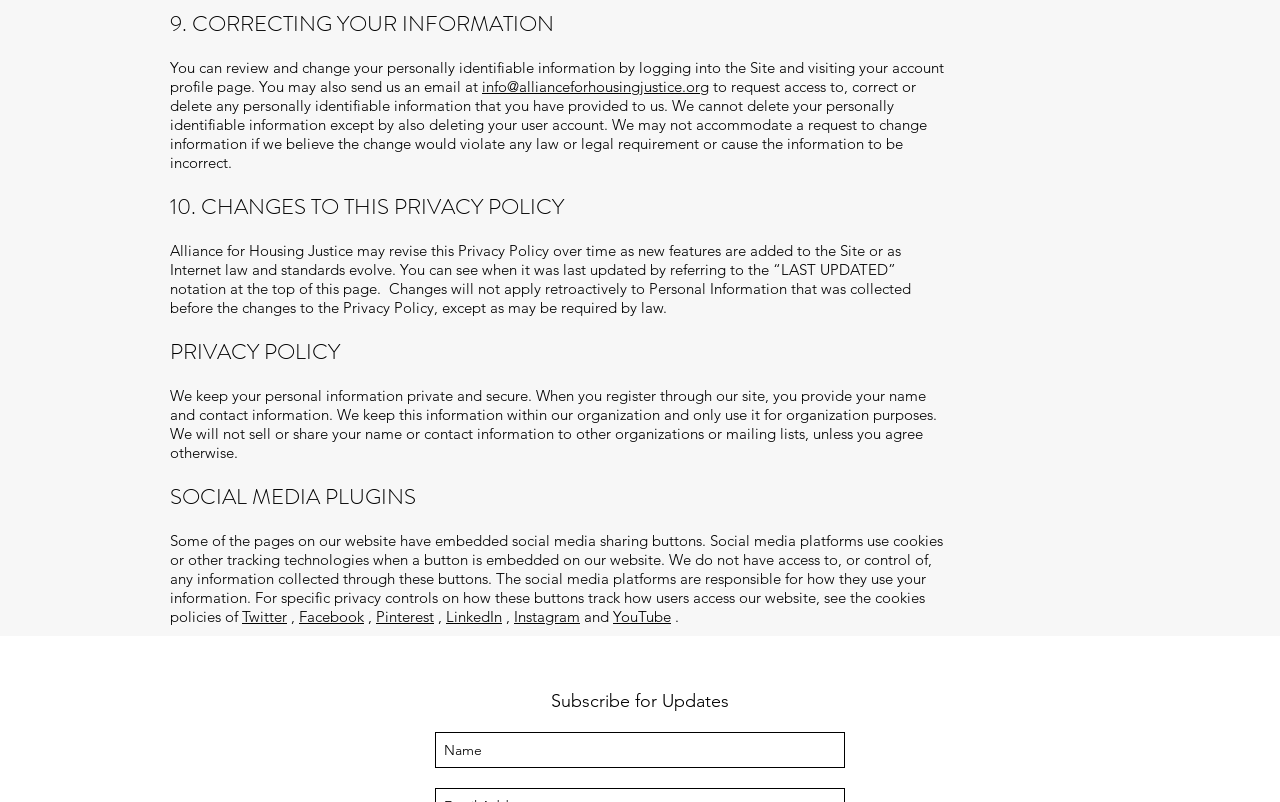What is the purpose of the social media plugins on the website?
Provide a short answer using one word or a brief phrase based on the image.

Sharing website content